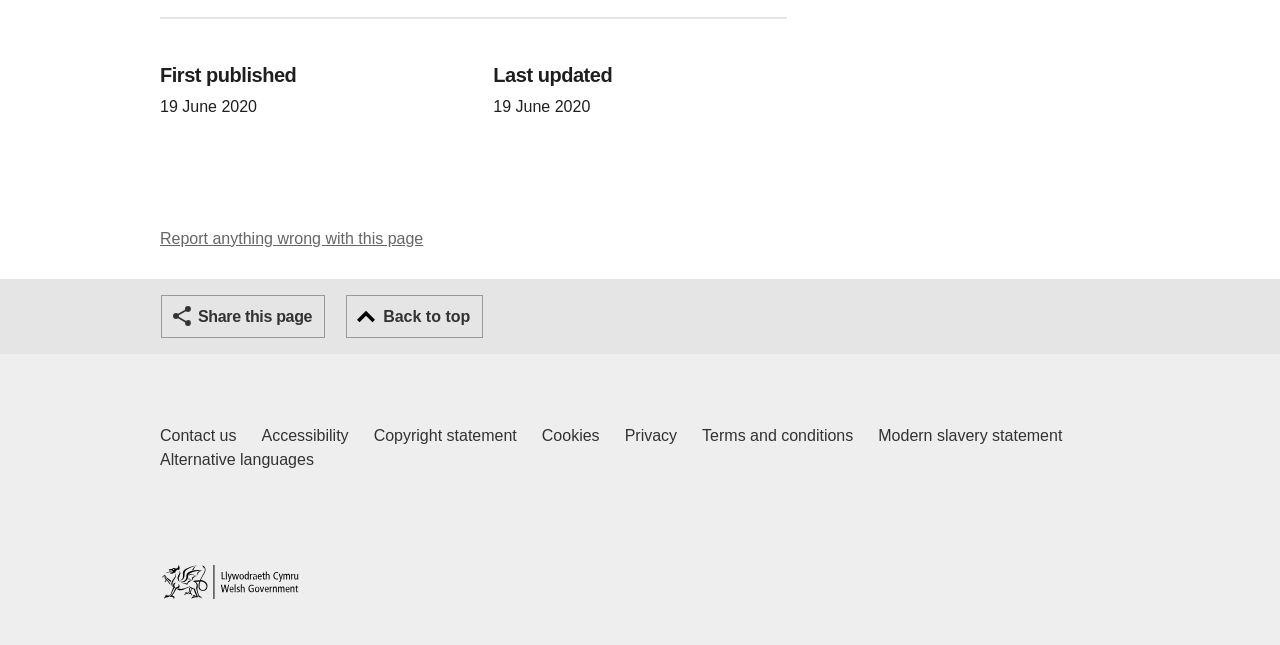Pinpoint the bounding box coordinates of the clickable area needed to execute the instruction: "Go back to top". The coordinates should be specified as four float numbers between 0 and 1, i.e., [left, top, right, bottom].

[0.27, 0.458, 0.378, 0.524]